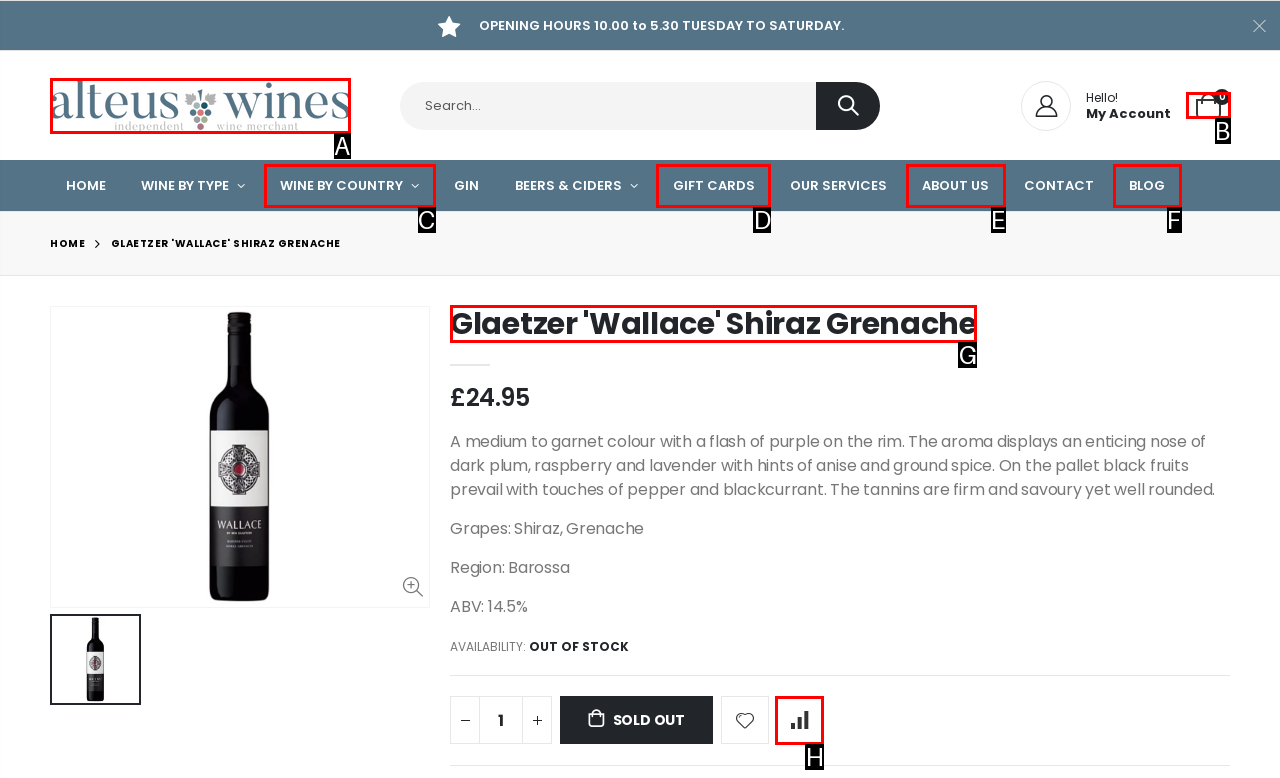Tell me which option I should click to complete the following task: View wine details
Answer with the option's letter from the given choices directly.

G